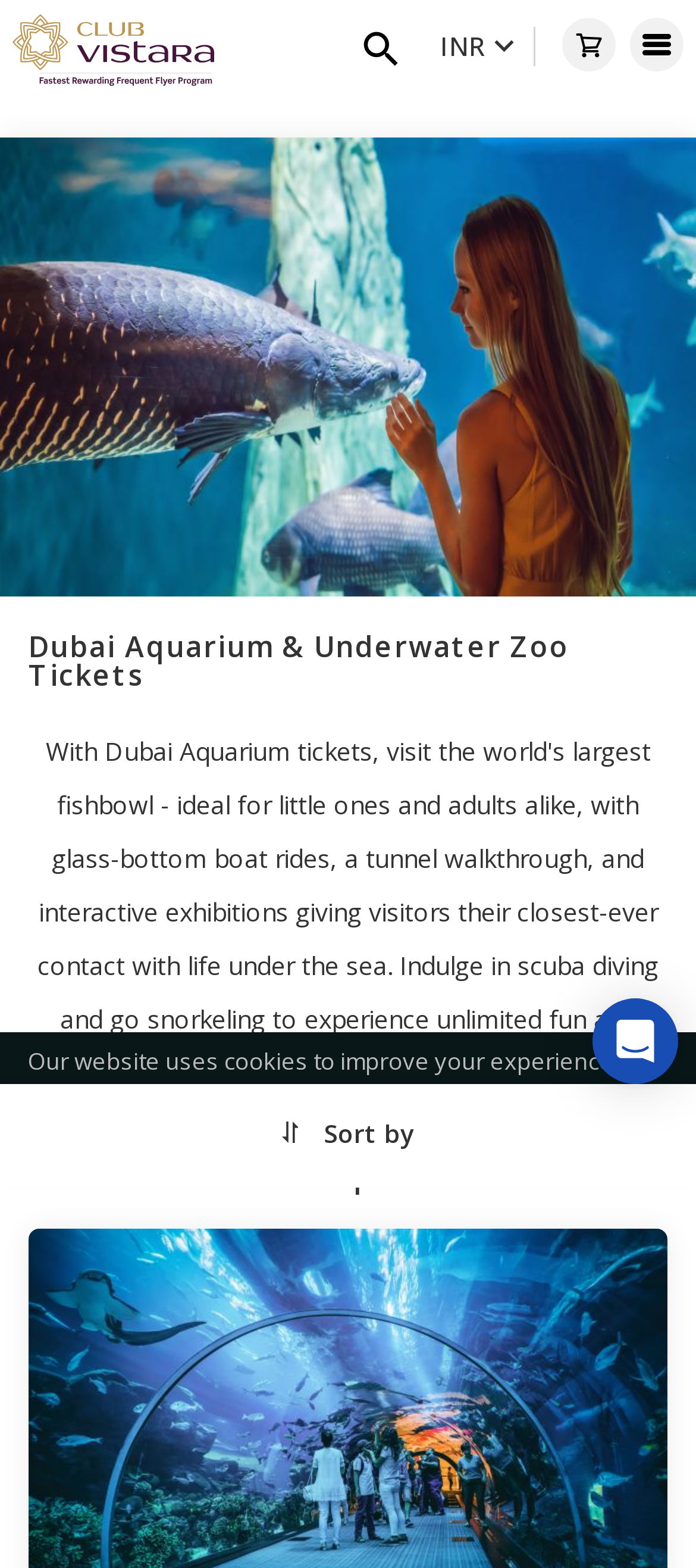Please respond in a single word or phrase: 
What is the theme of the webpage?

Aquarium tickets